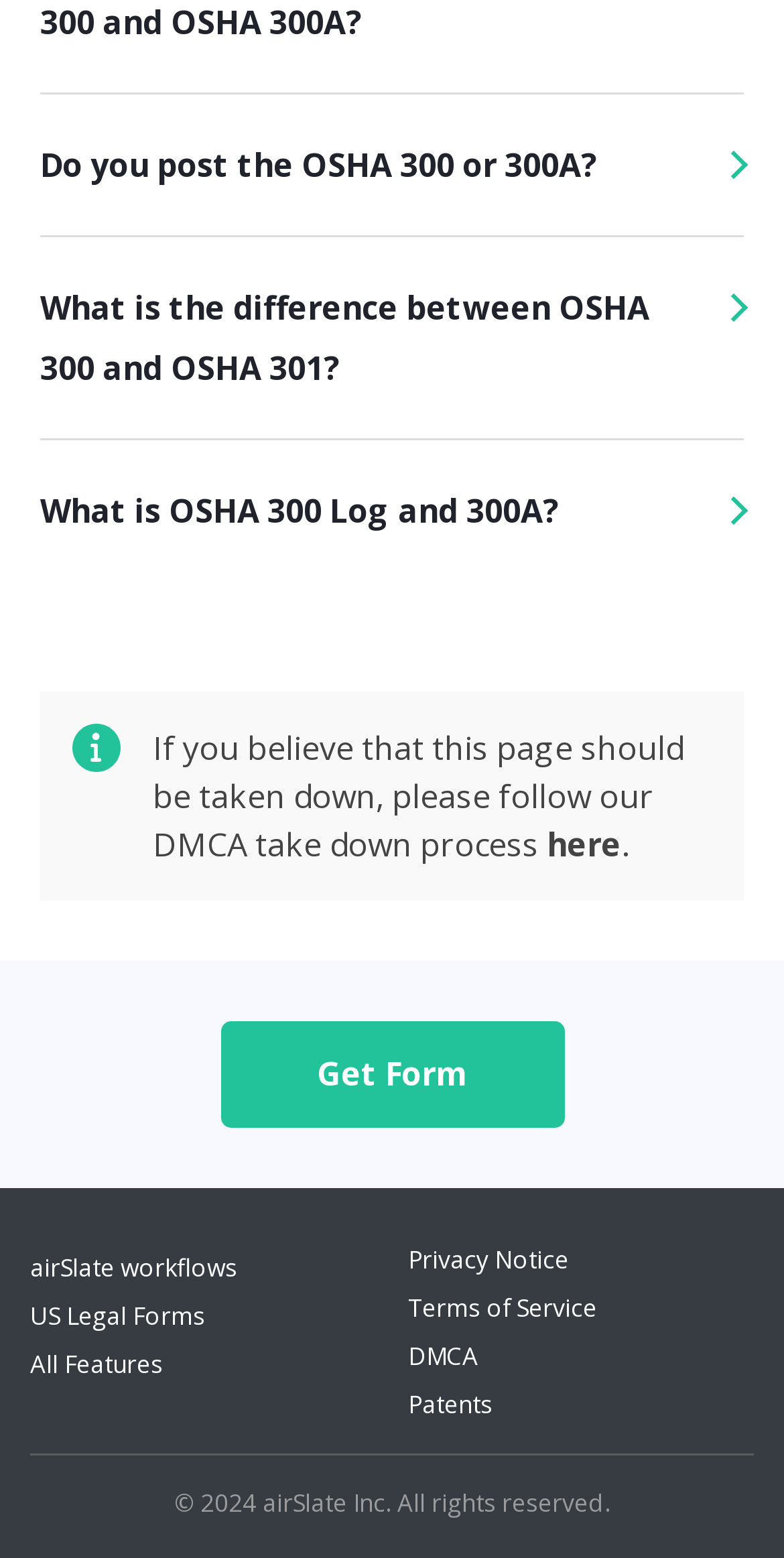Identify the bounding box of the UI element that matches this description: "All Features".

[0.038, 0.864, 0.208, 0.886]